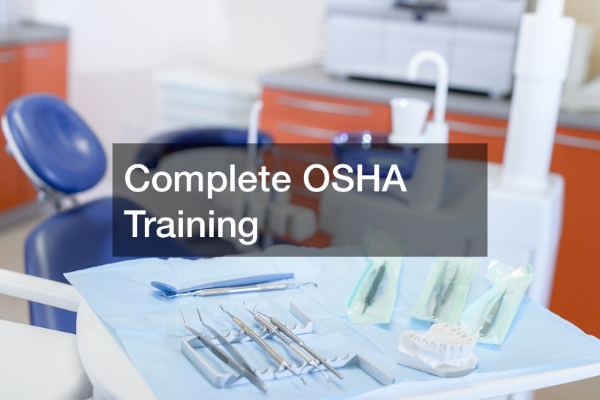What is the color of the tray?
Respond to the question with a well-detailed and thorough answer.

The dental instruments are neatly arranged on a blue tray in the foreground of the image, highlighting the importance of organization and readiness in a clinical environment.